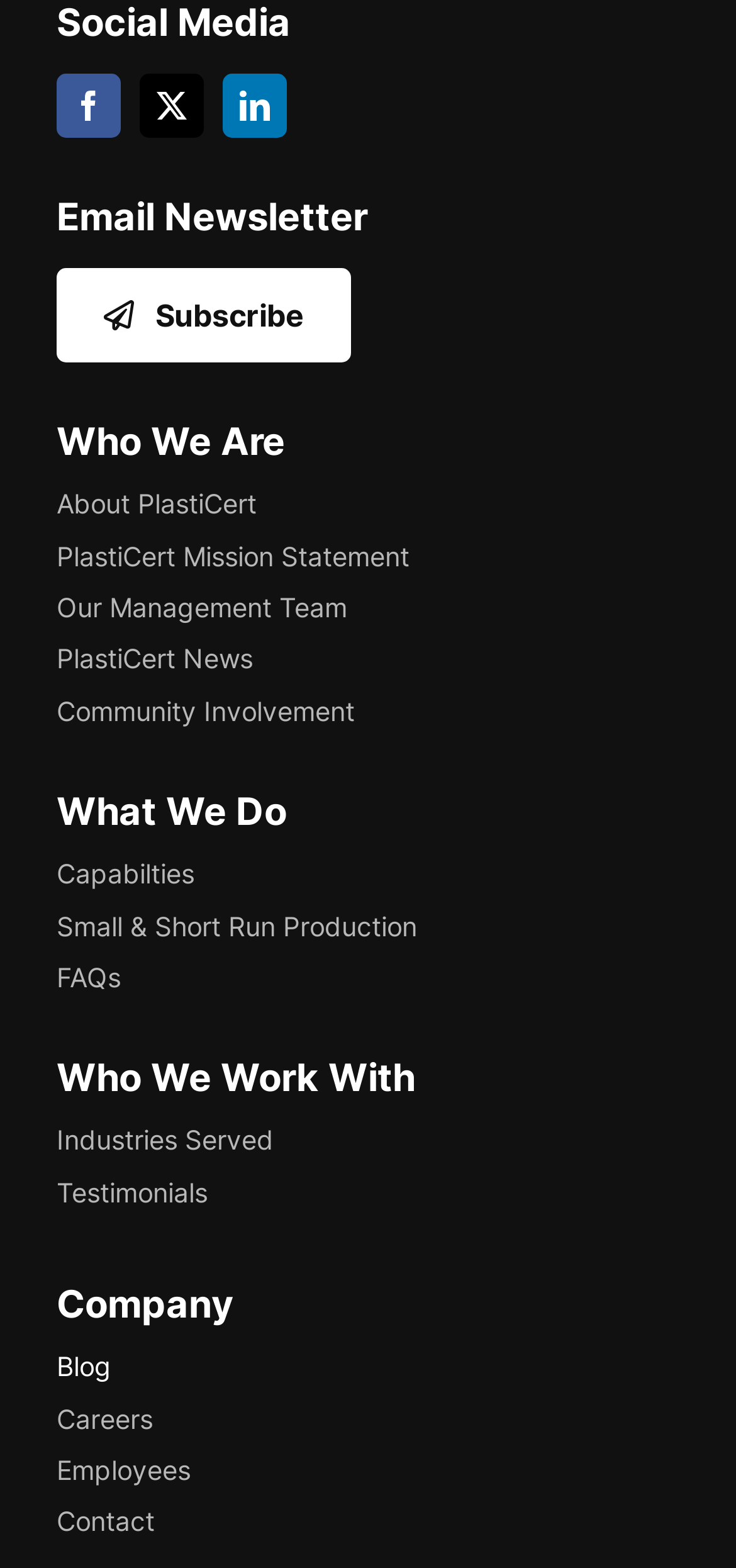Can you provide the bounding box coordinates for the element that should be clicked to implement the instruction: "Contact PlastiCert"?

[0.077, 0.958, 0.923, 0.985]